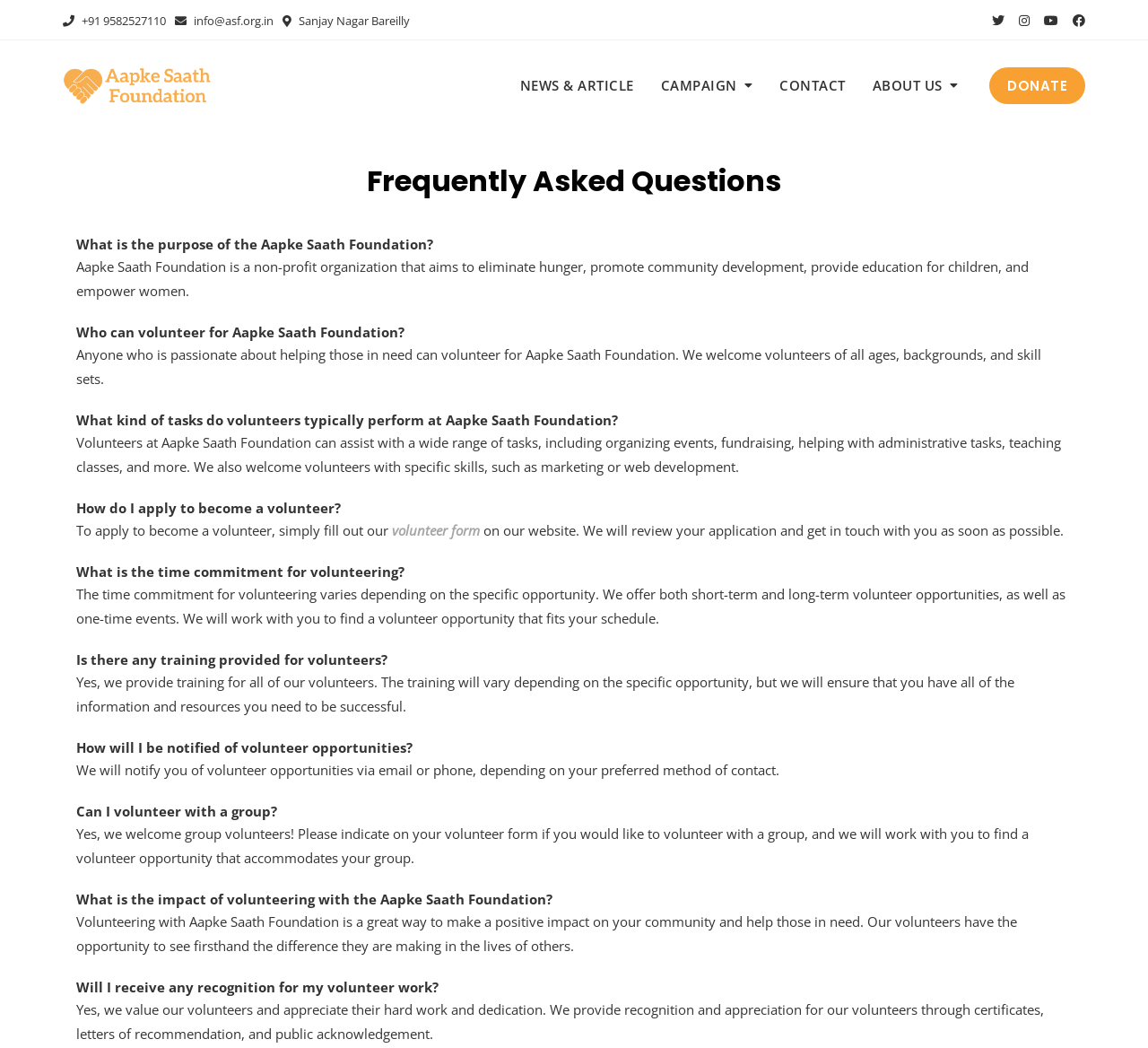Show the bounding box coordinates for the HTML element as described: "News & Article".

[0.453, 0.055, 0.564, 0.108]